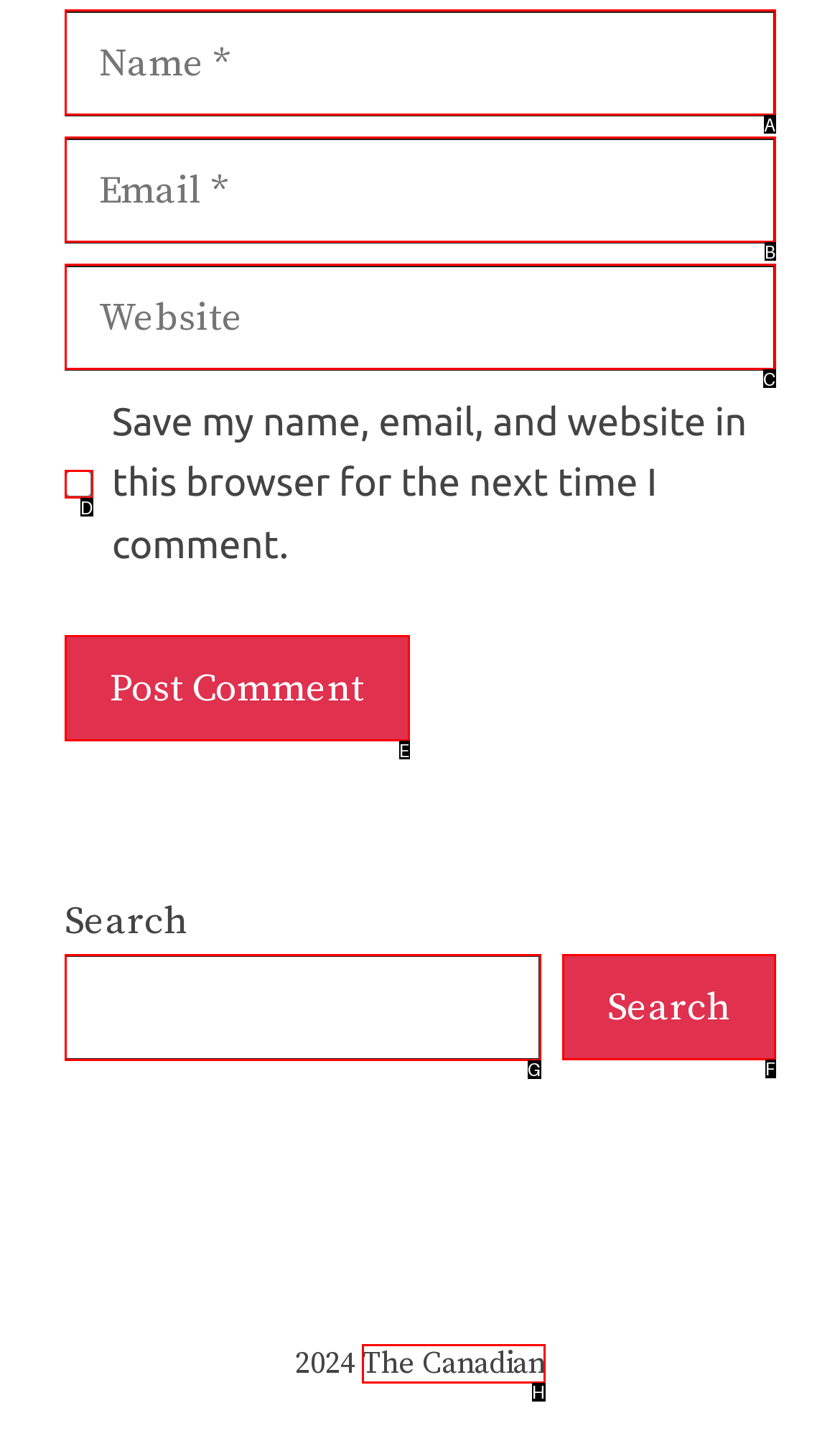Tell me which letter corresponds to the UI element that will allow you to Search for something. Answer with the letter directly.

G